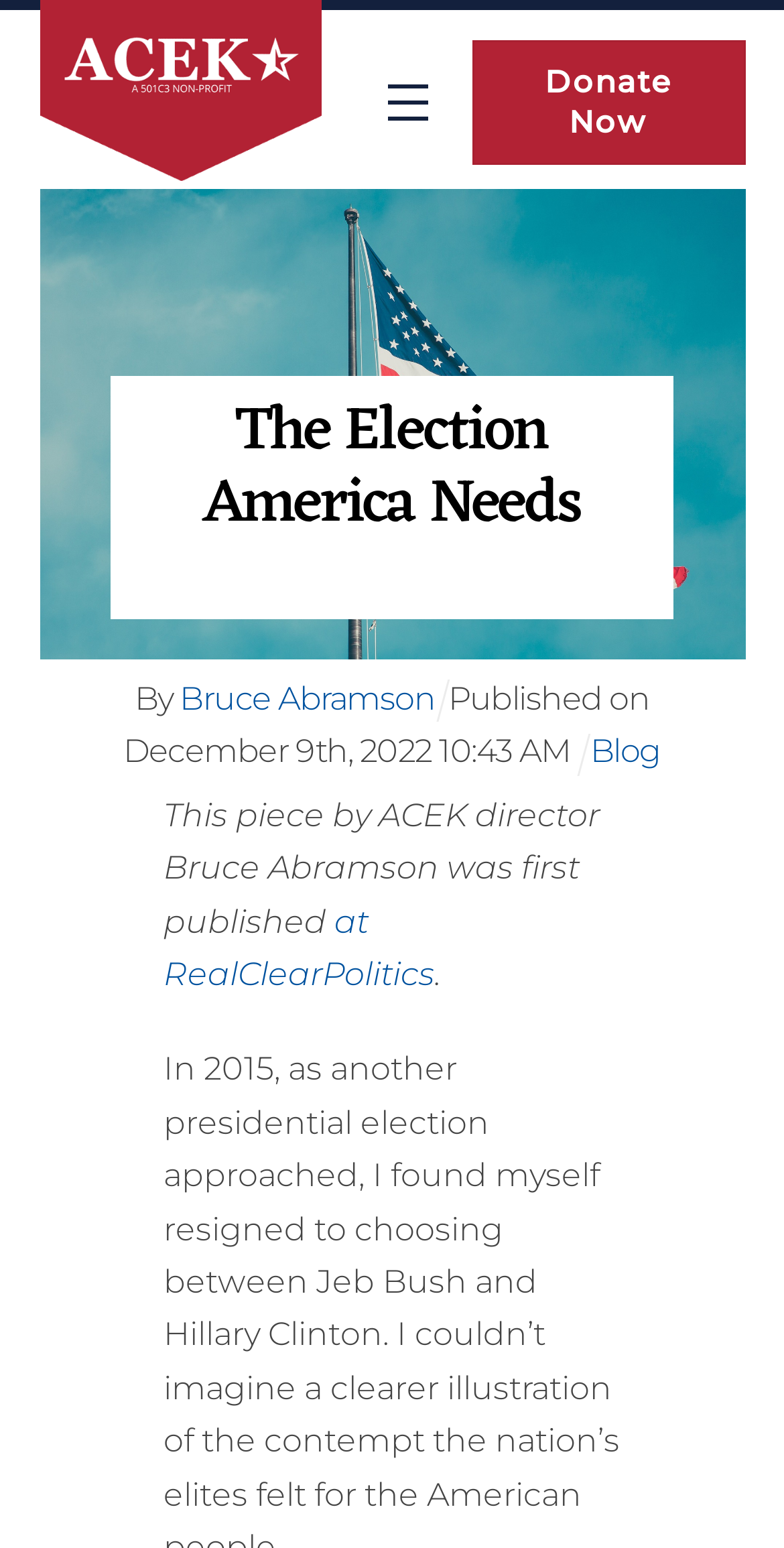Find the primary header on the webpage and provide its text.

The Election America Needs